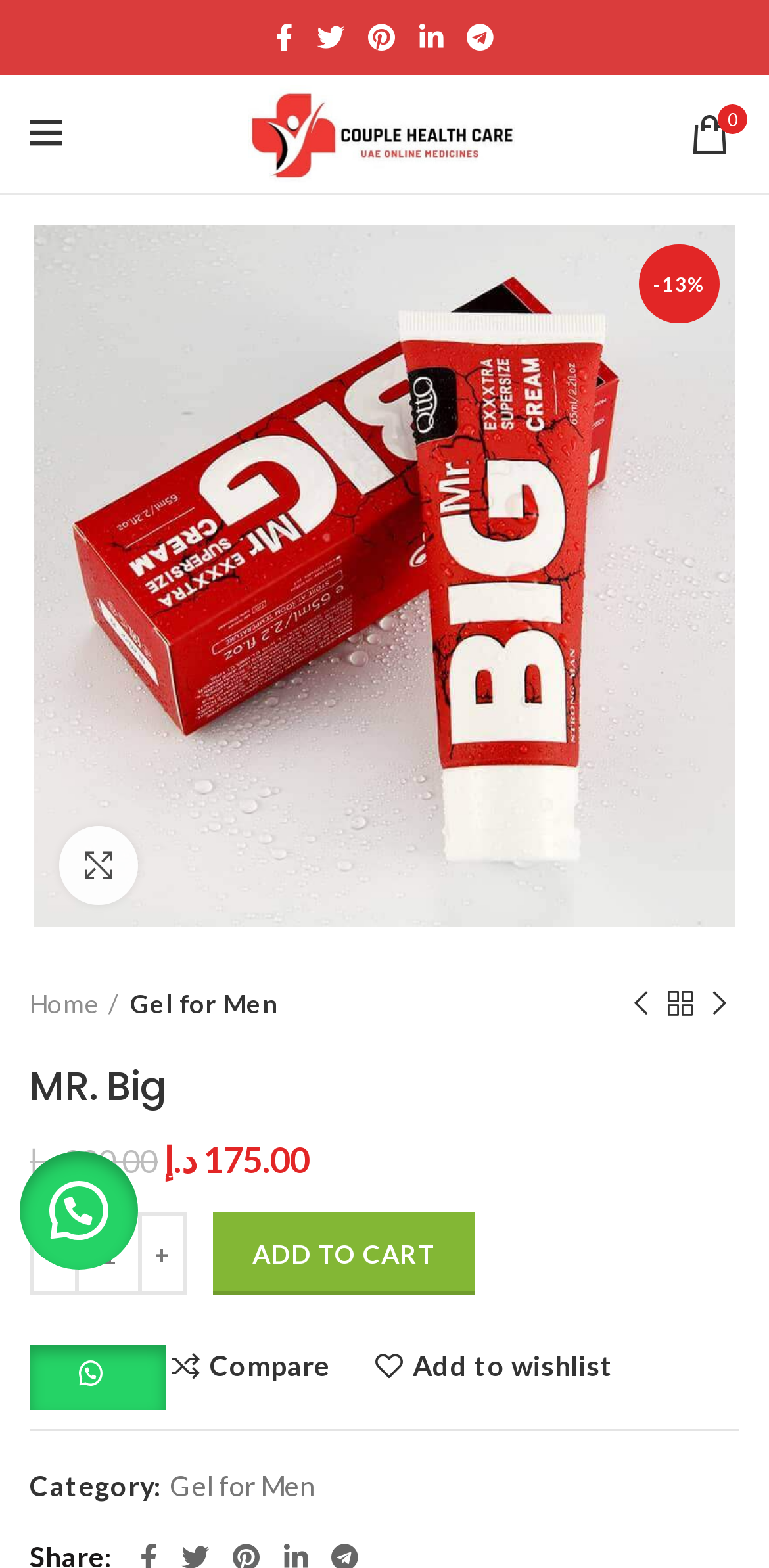Please answer the following question using a single word or phrase: 
What is the function of the '+' button?

Increase quantity